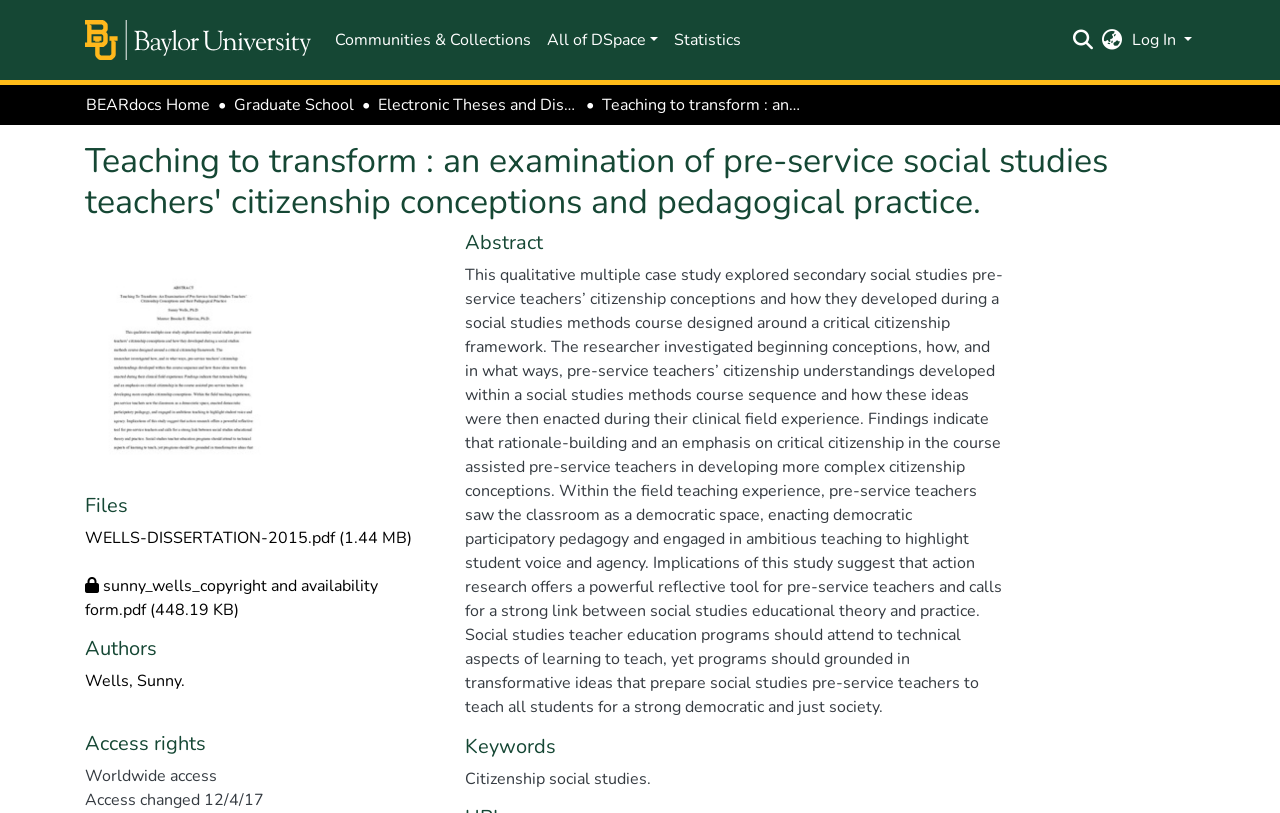What is the topic of the dissertation?
Using the image, give a concise answer in the form of a single word or short phrase.

Citizenship social studies